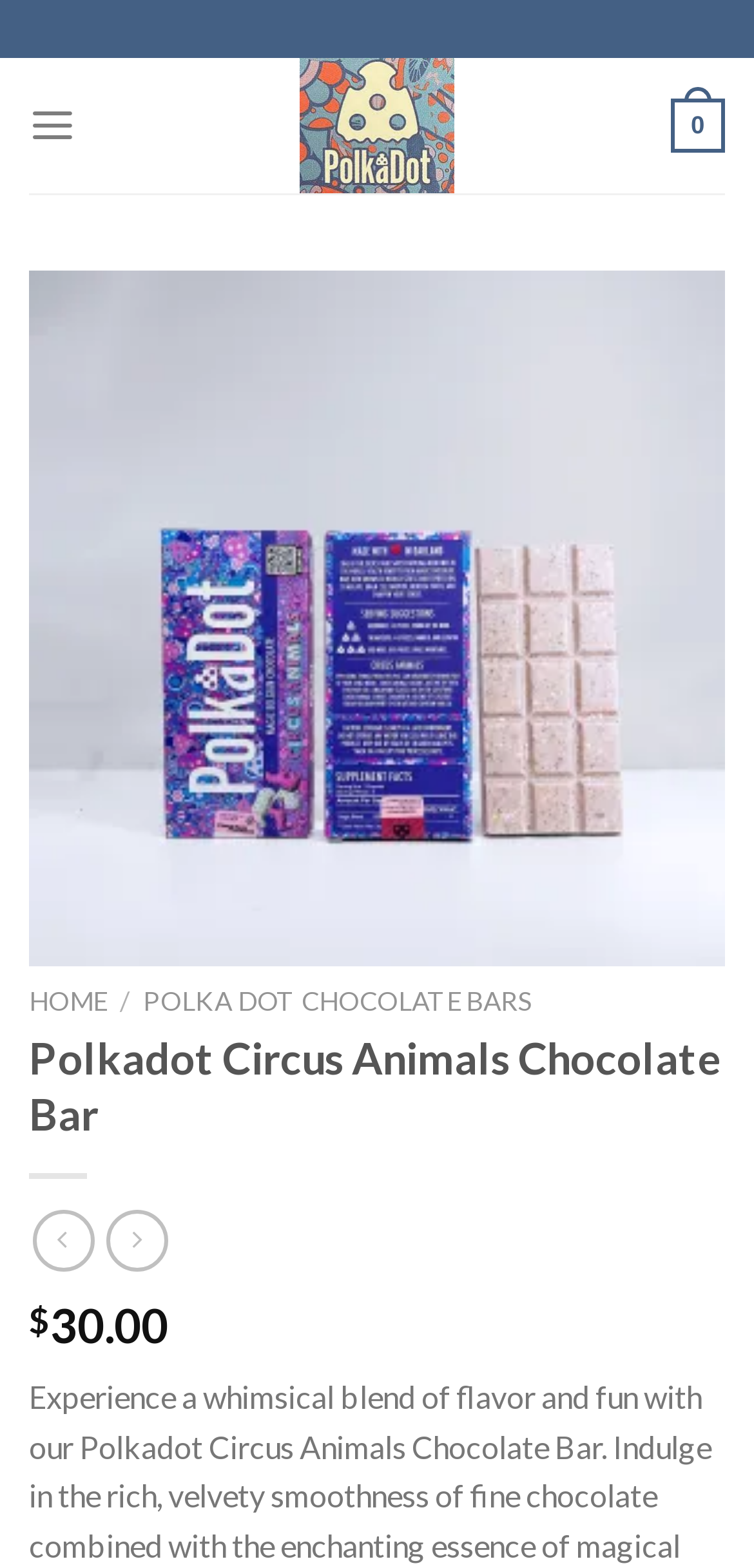Predict the bounding box coordinates of the UI element that matches this description: "POLKA DOT CHOCOLATE BARS". The coordinates should be in the format [left, top, right, bottom] with each value between 0 and 1.

[0.19, 0.629, 0.708, 0.648]